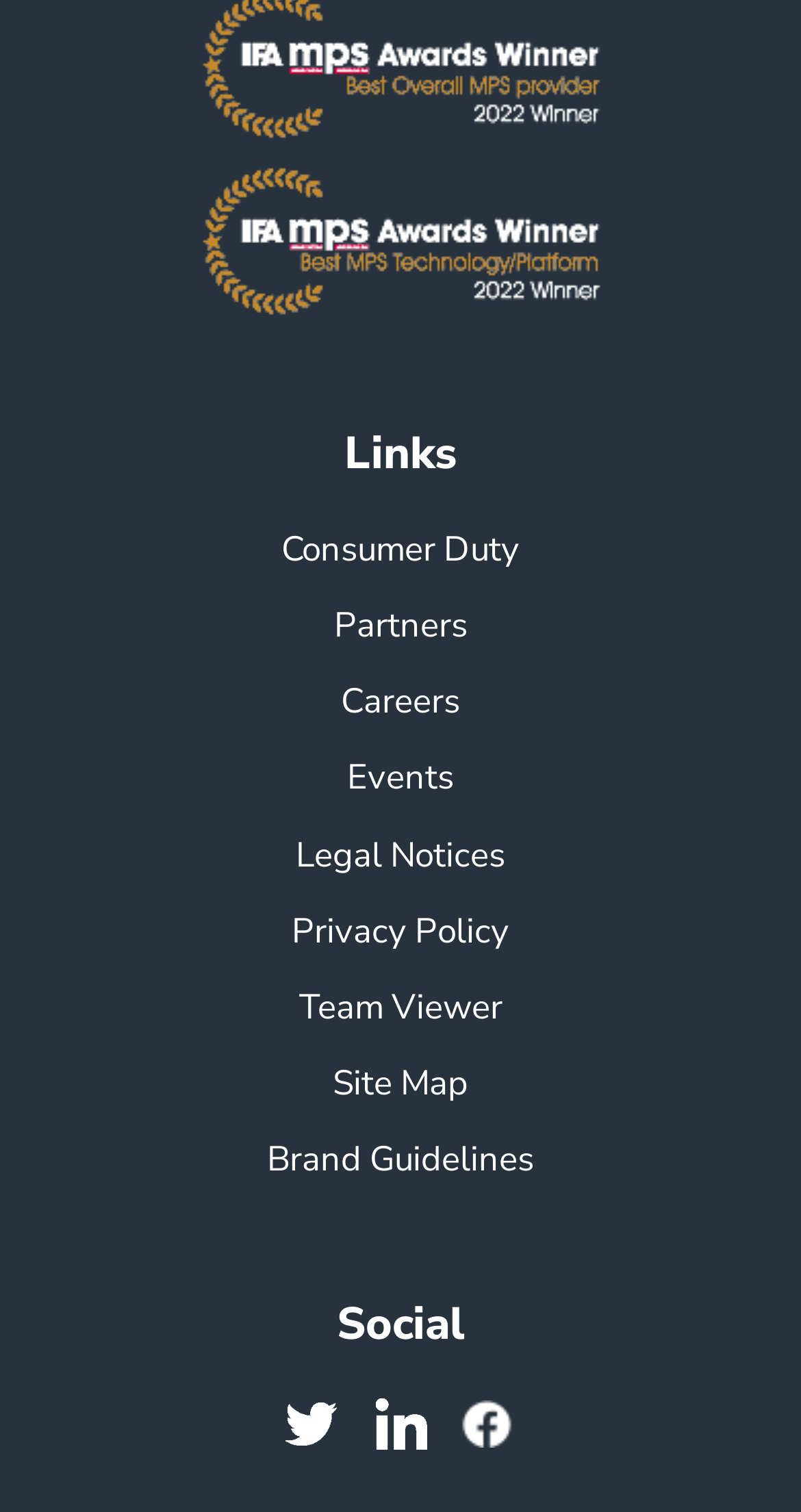Please identify the bounding box coordinates of the area I need to click to accomplish the following instruction: "Click on Consumer Duty".

[0.351, 0.348, 0.649, 0.379]